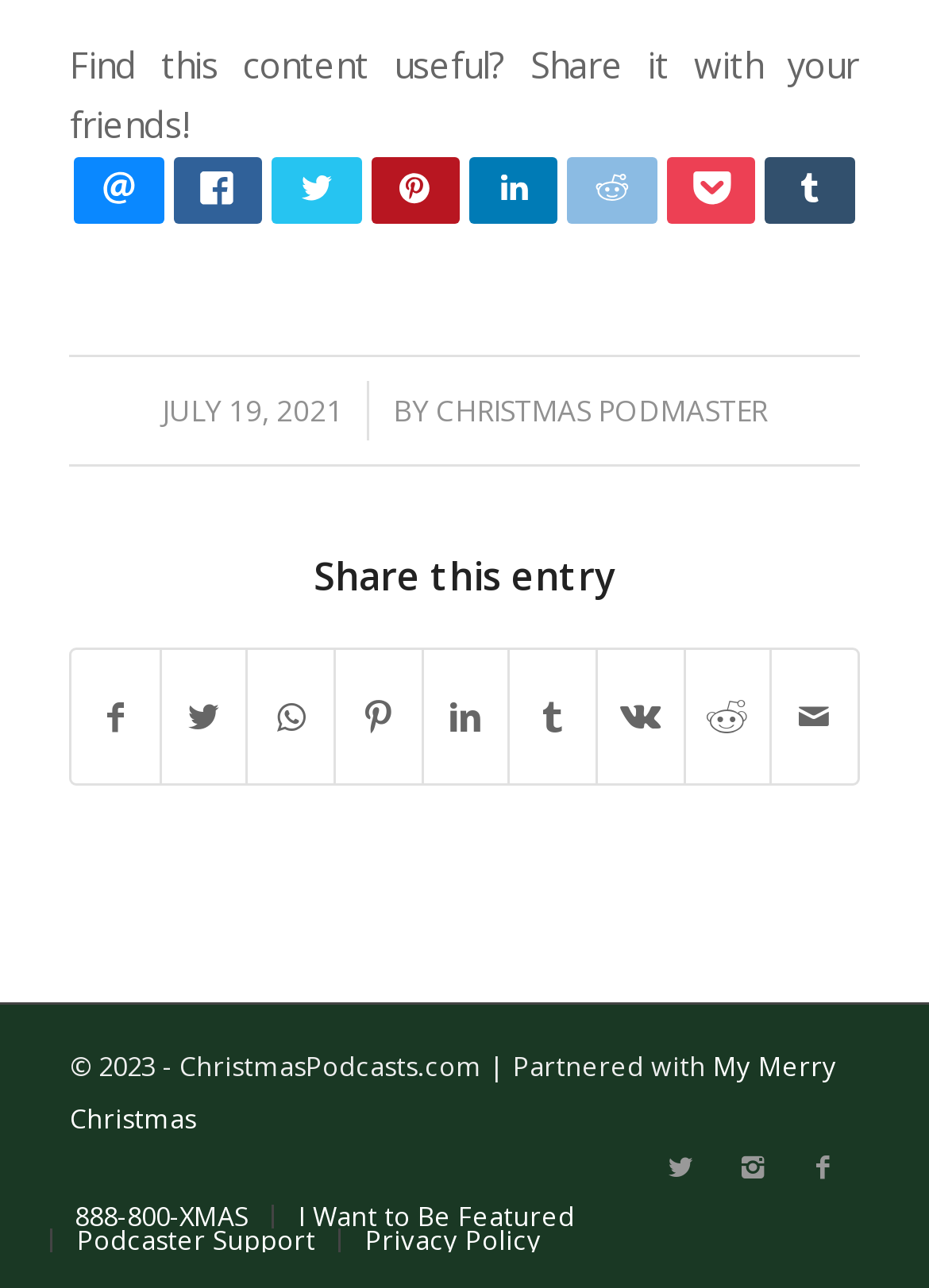Locate the bounding box coordinates of the clickable part needed for the task: "Visit My Merry Christmas".

[0.075, 0.813, 0.901, 0.881]